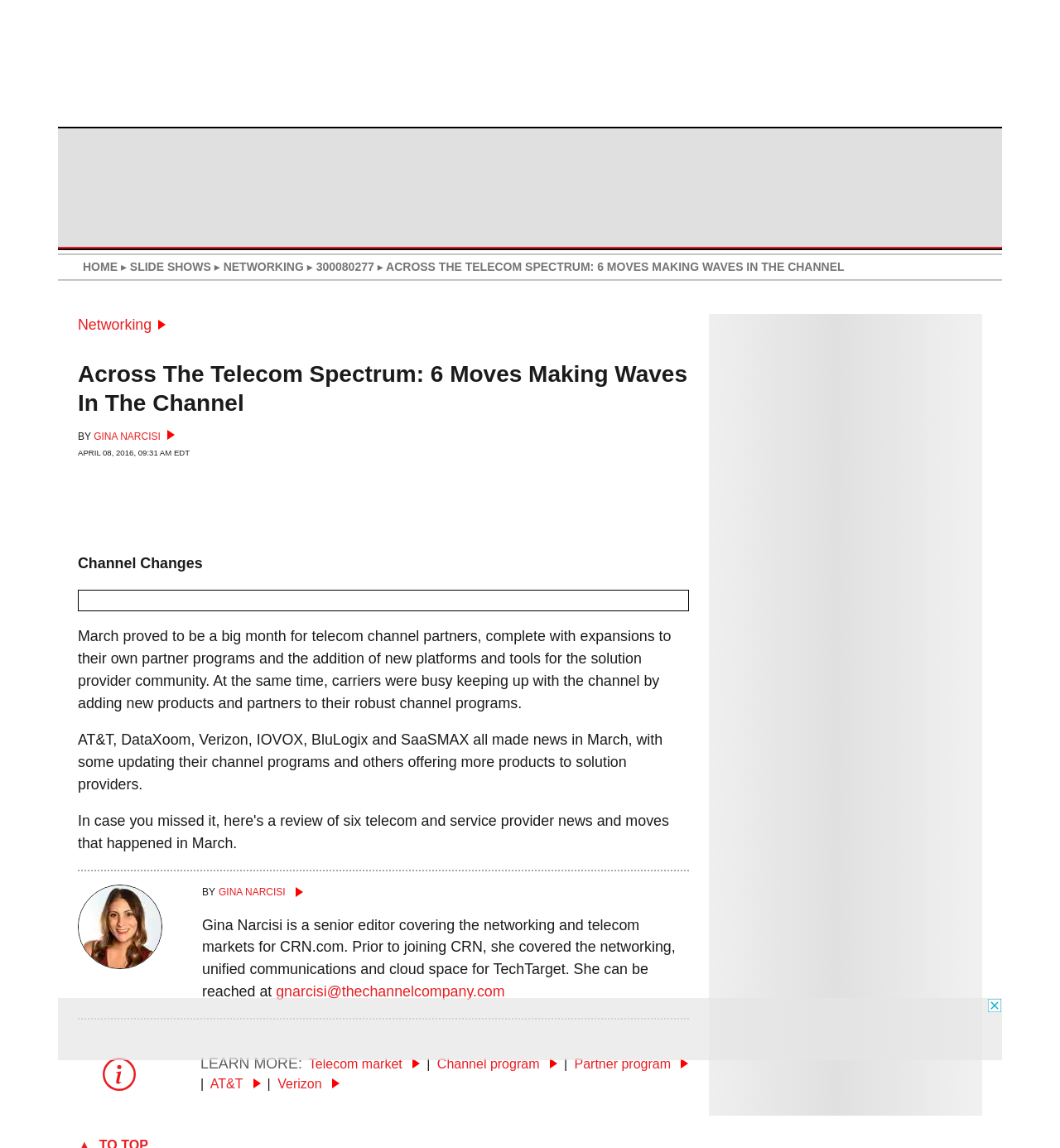Find the bounding box coordinates for the area that must be clicked to perform this action: "Check the details of AT&T".

[0.198, 0.938, 0.246, 0.951]